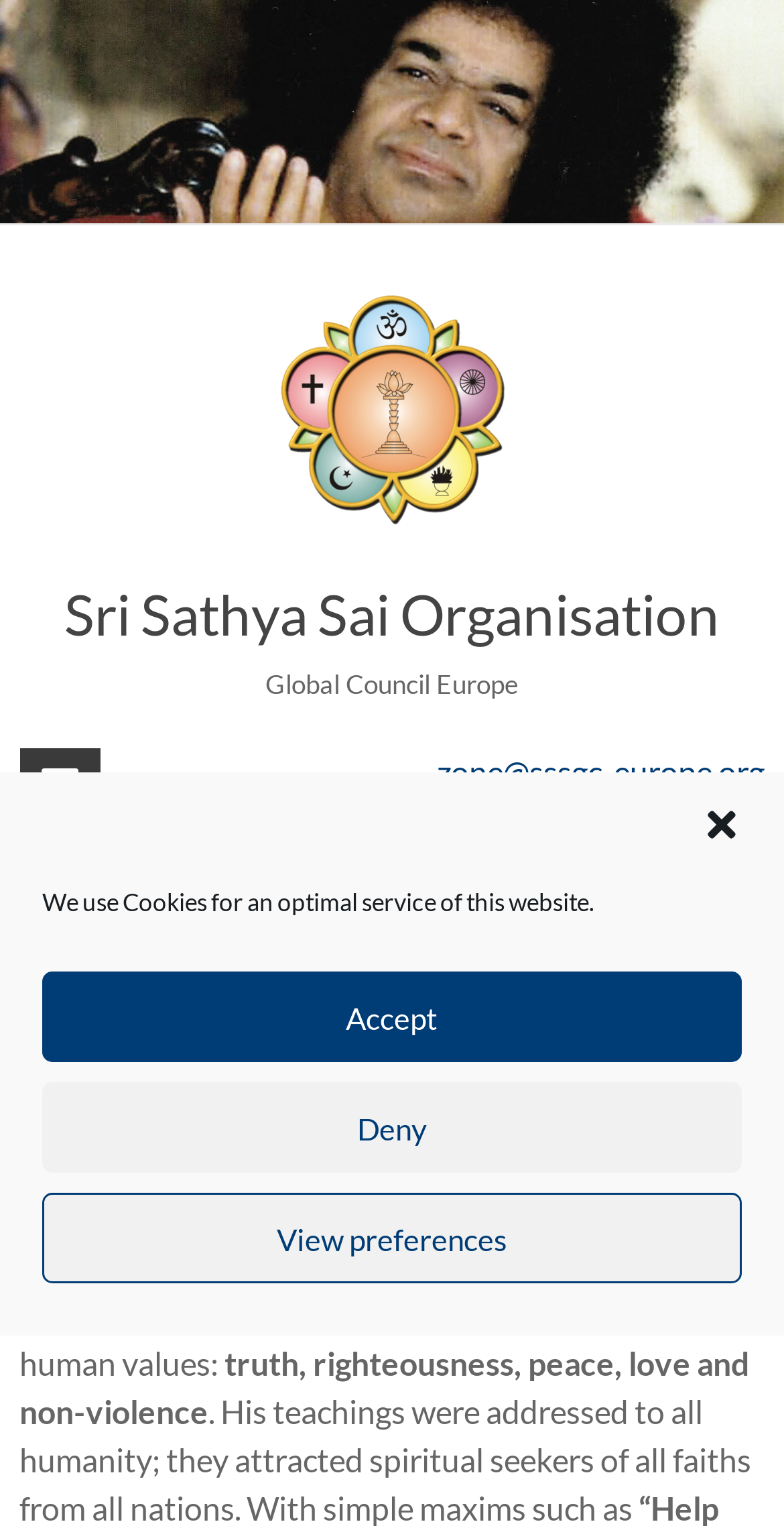Based on the element description: "Share on Facebook", identify the bounding box coordinates for this UI element. The coordinates must be four float numbers between 0 and 1, listed as [left, top, right, bottom].

None